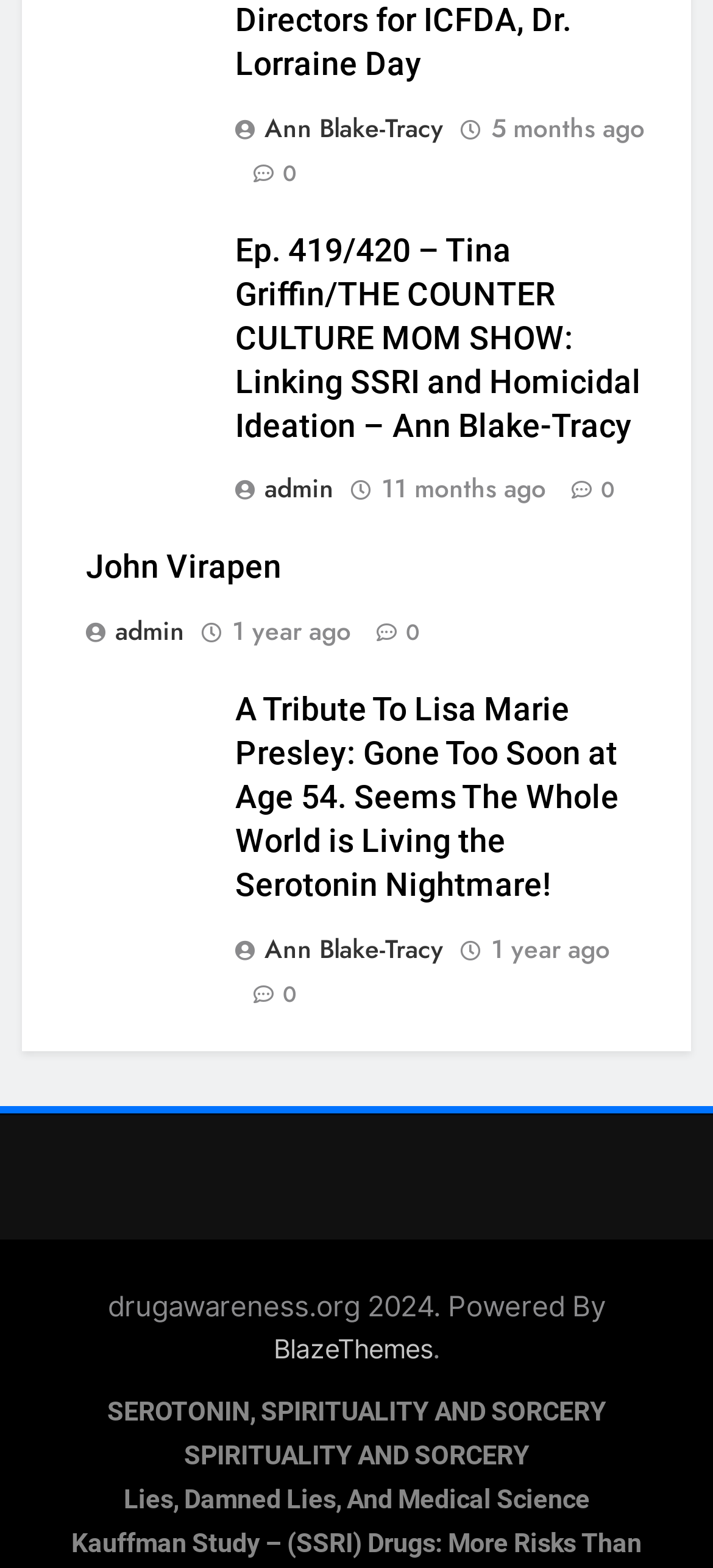Identify the bounding box coordinates of the element to click to follow this instruction: 'Check the tribute to Lisa Marie Presley'. Ensure the coordinates are four float values between 0 and 1, provided as [left, top, right, bottom].

[0.329, 0.44, 0.868, 0.576]